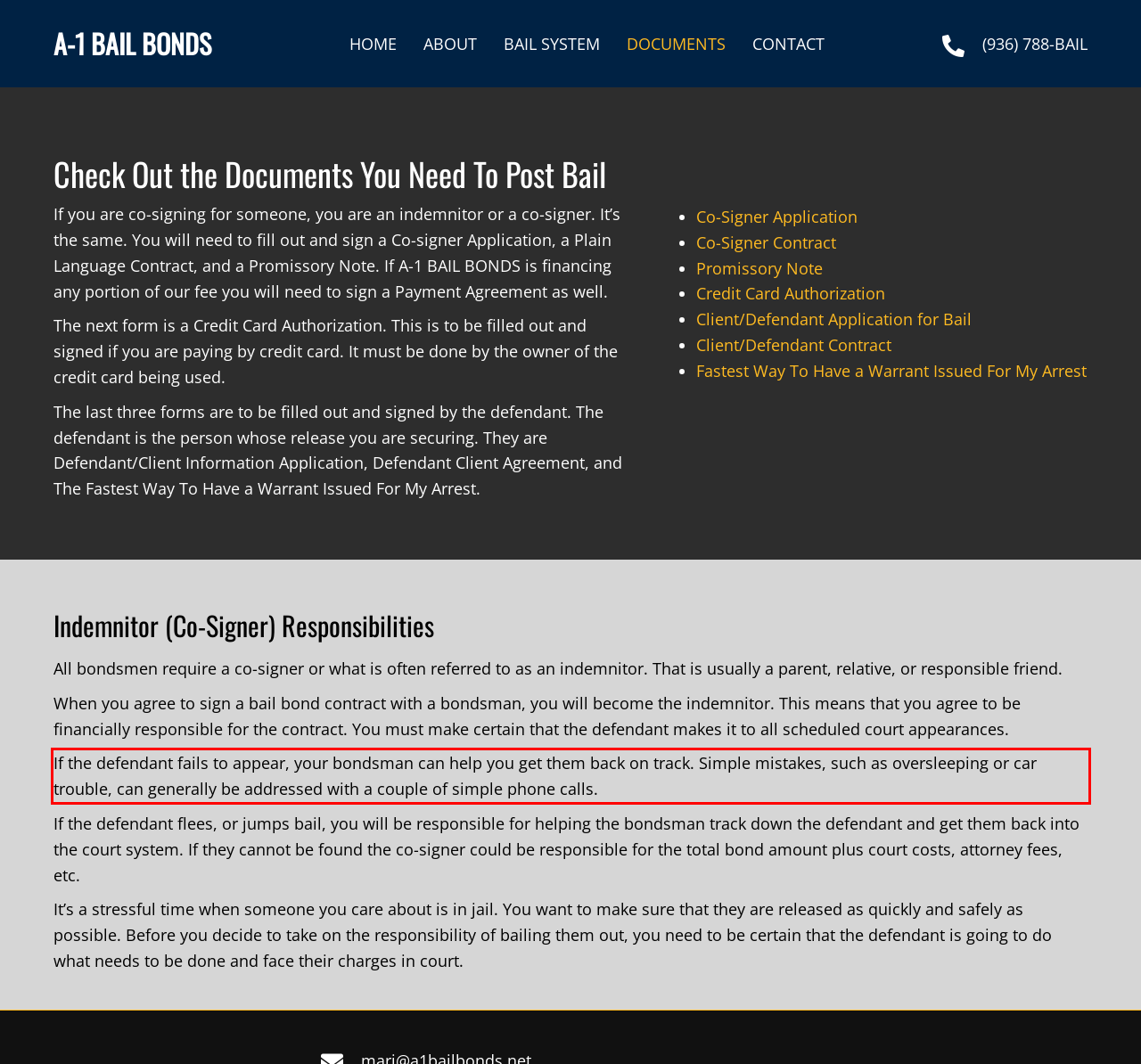Please identify and extract the text content from the UI element encased in a red bounding box on the provided webpage screenshot.

If the defendant fails to appear, your bondsman can help you get them back on track. Simple mistakes, such as oversleeping or car trouble, can generally be addressed with a couple of simple phone calls.